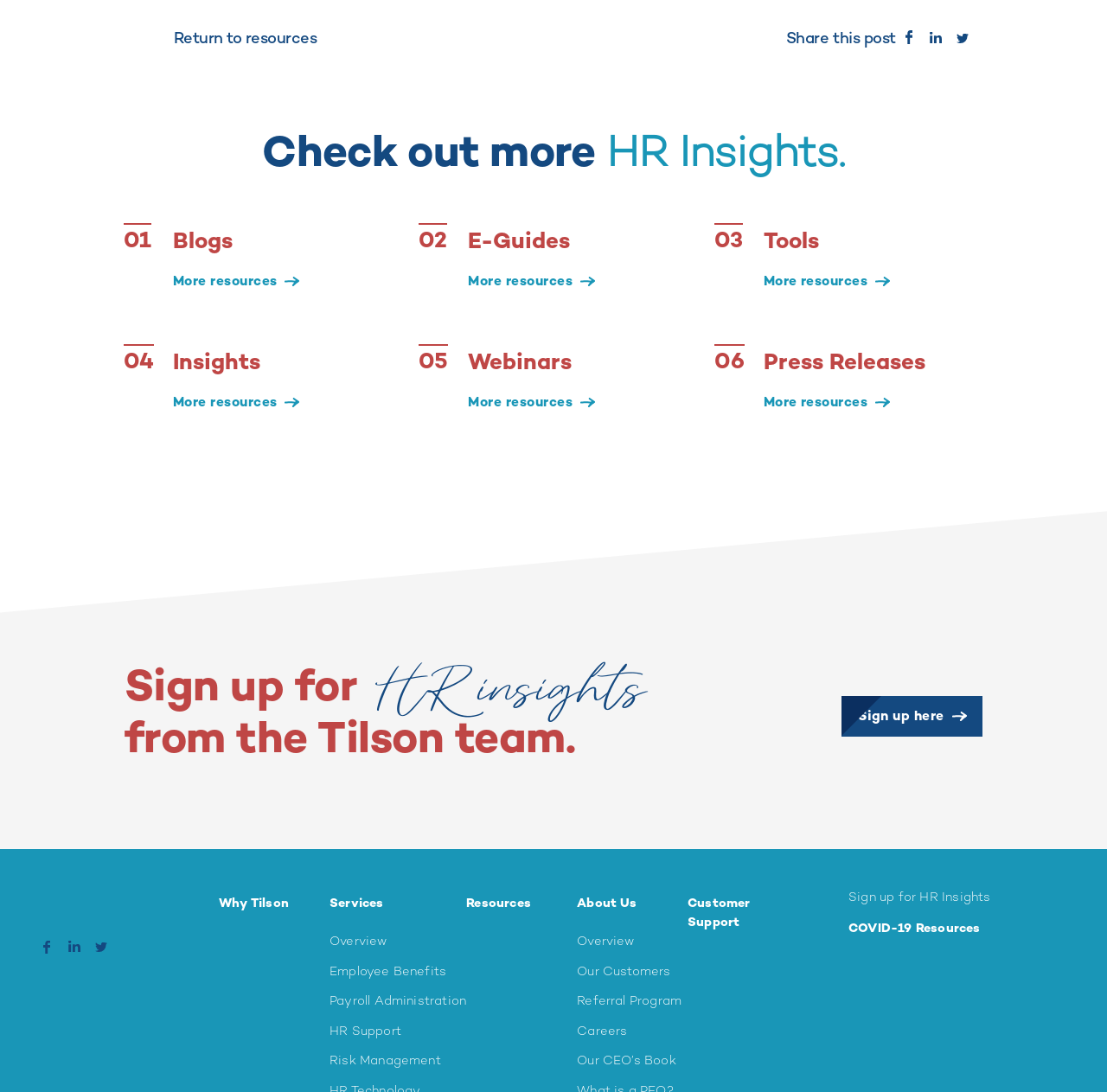Identify the bounding box coordinates of the section that should be clicked to achieve the task described: "Read the article about 'Domestic Accident: How Police Sergeant Died In Daniels’ House'".

None